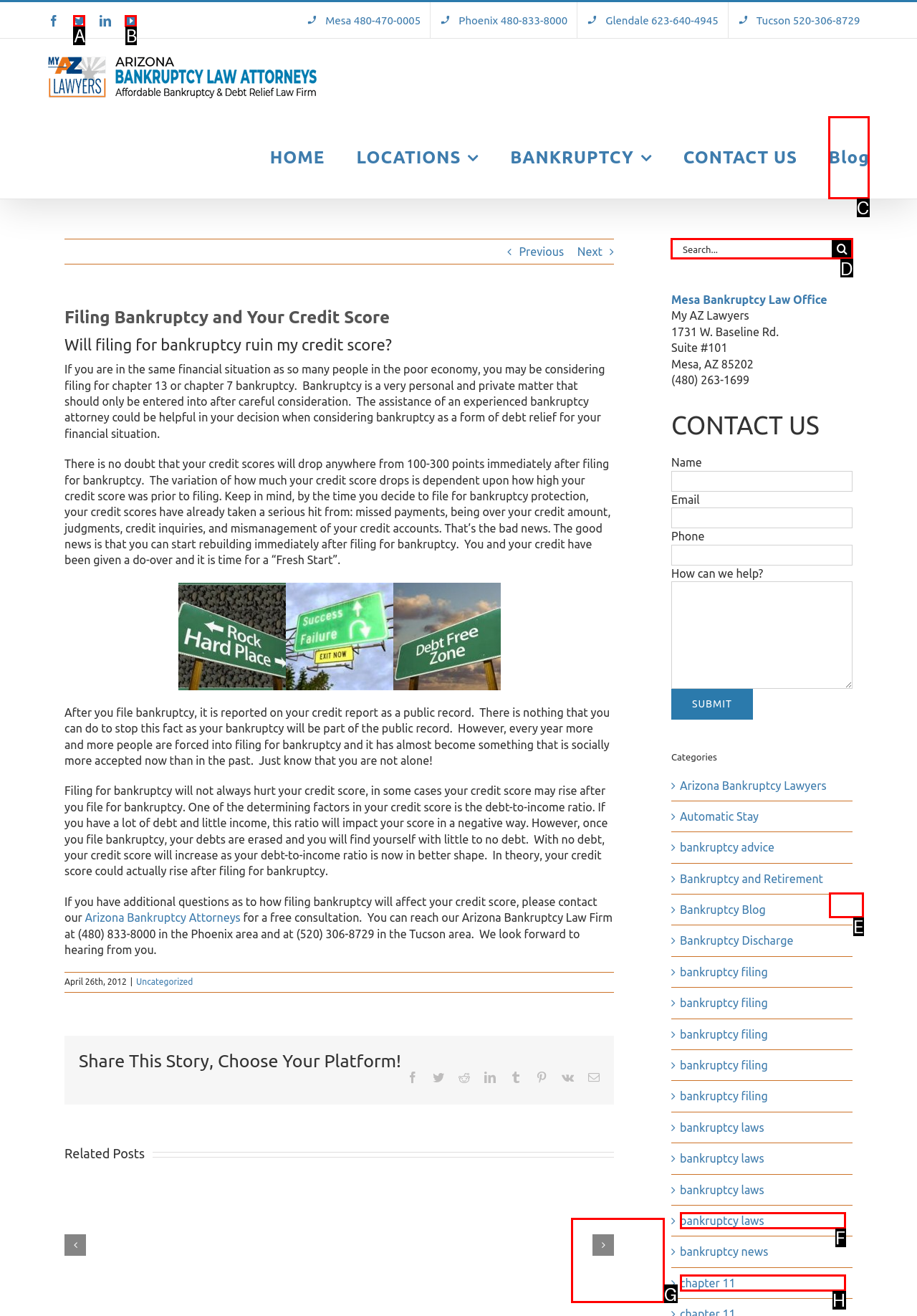Point out which UI element to click to complete this task: Search for something
Answer with the letter corresponding to the right option from the available choices.

D